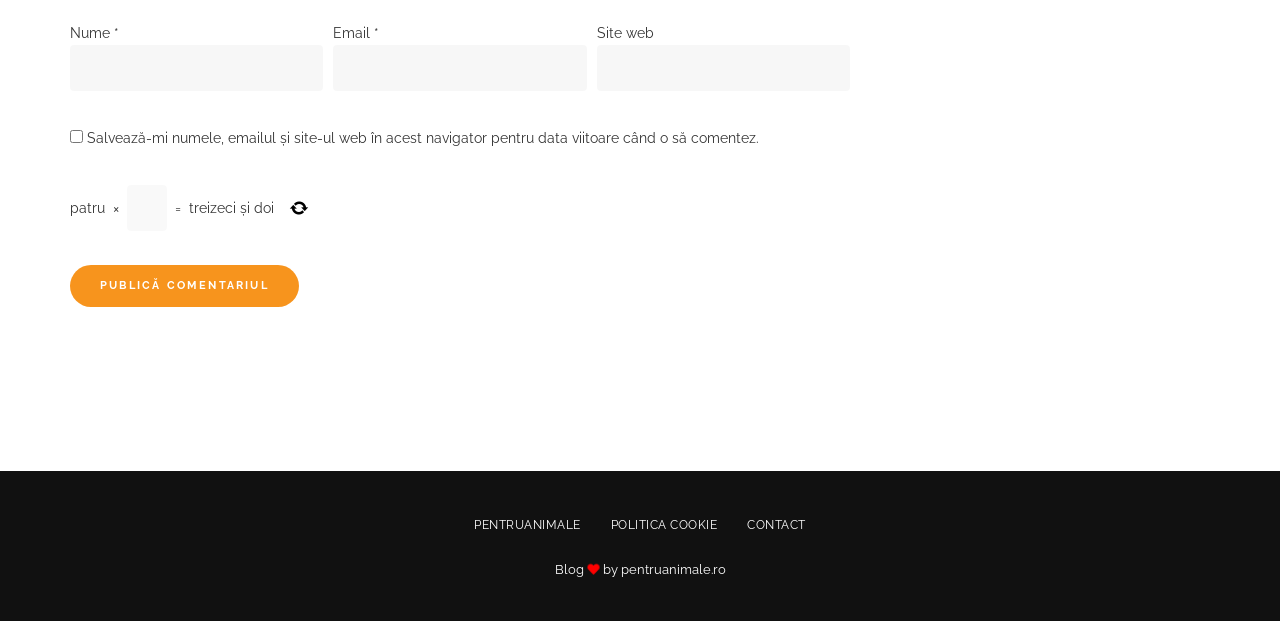Specify the bounding box coordinates of the area that needs to be clicked to achieve the following instruction: "Click the publish button".

[0.055, 0.427, 0.233, 0.494]